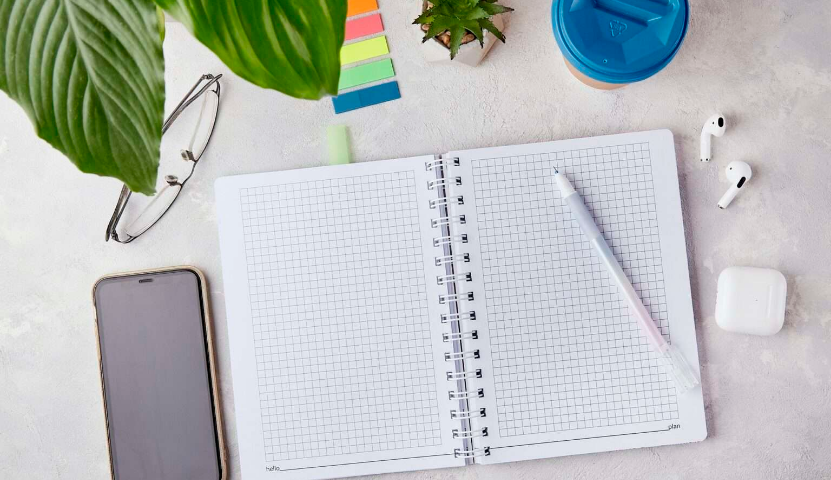Provide an in-depth description of the image.

The image features a serene workspace designed for inspiration and focus, highlighting a clean and organized flat lay. Central to the scene is a spiral-bound notebook, its grid pages open and inviting, suggesting readiness for notes or creative ideas. Nearby, a sleek pen rests atop the notebook, emphasizing the intent to write or draw. 

Surrounding the notebook are vibrant sticky notes in various colors, providing a touch of cheer and indicating a space for reminders or tasks. To the left, a smartphone and a pair of wireless earbuds imply a blend of technology and productivity, while a takeaway cup with a teal lid suggests moments of refreshment during work sessions. A small potted plant brings a natural element into the space, promoting a sense of well-being and creativity. 

This image encapsulates the theme "Inspiring Creativity - Clean Workspace with Open Notebook," reflecting the essence of creating a thoughtful and productive environment as discussed in the Lytle EAP February Year of Wellness series on designing healthy spaces.